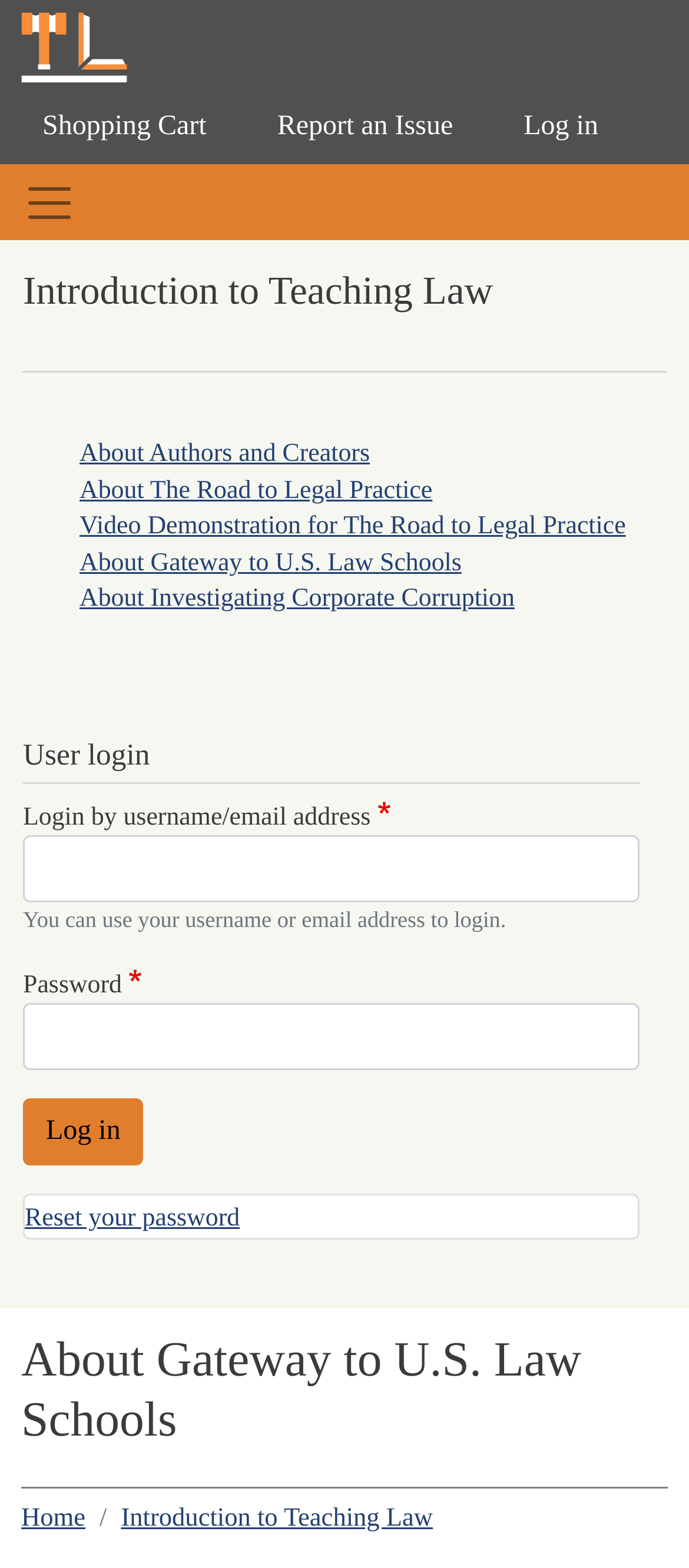Use a single word or phrase to answer the question:
What is the title of the main content section?

About Gateway to U.S. Law Schools